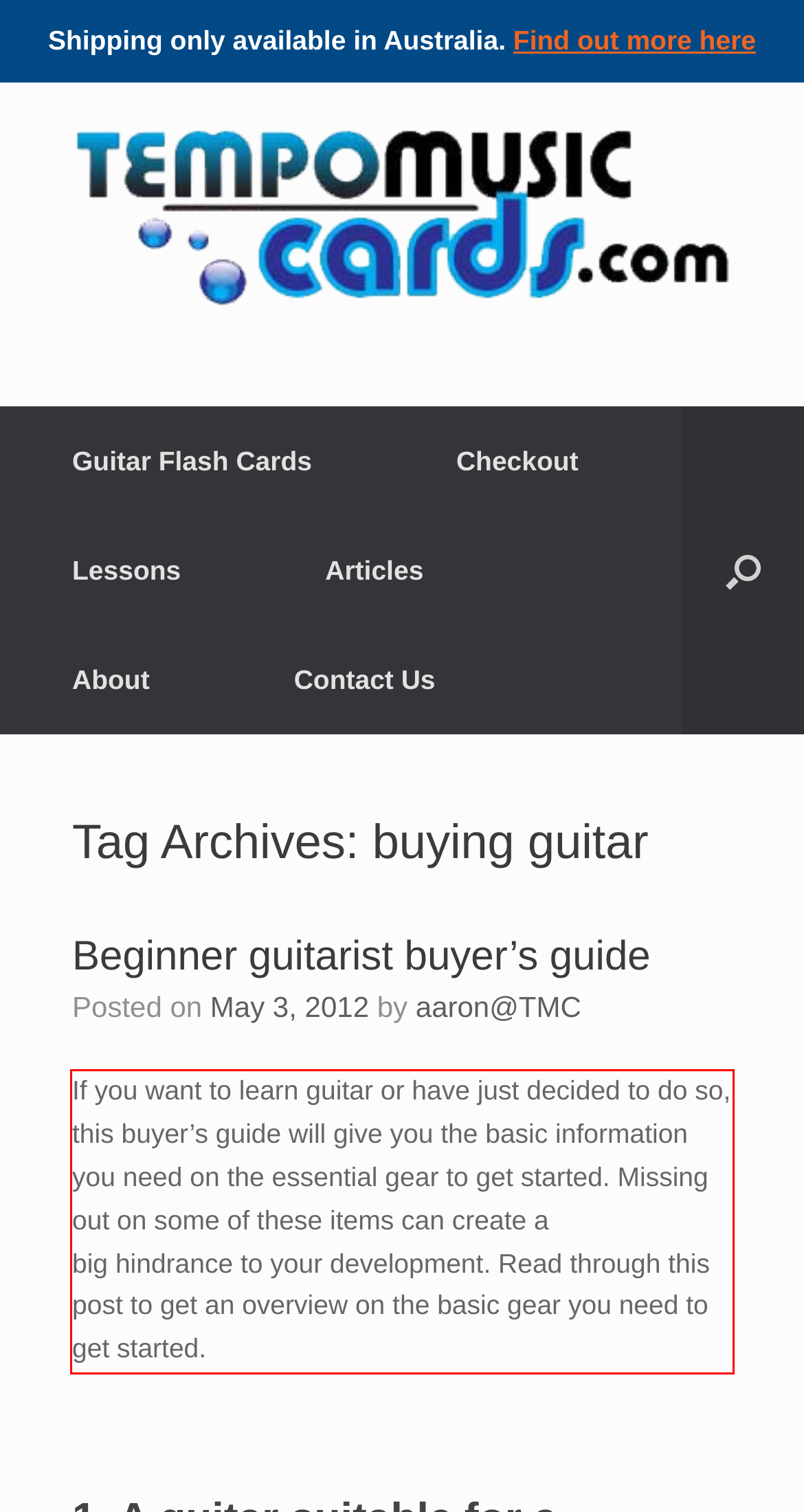You have a screenshot of a webpage, and there is a red bounding box around a UI element. Utilize OCR to extract the text within this red bounding box.

If you want to learn guitar or have just decided to do so, this buyer’s guide will give you the basic information you need on the essential gear to get started. Missing out on some of these items can create a big hindrance to your development. Read through this post to get an overview on the basic gear you need to get started.